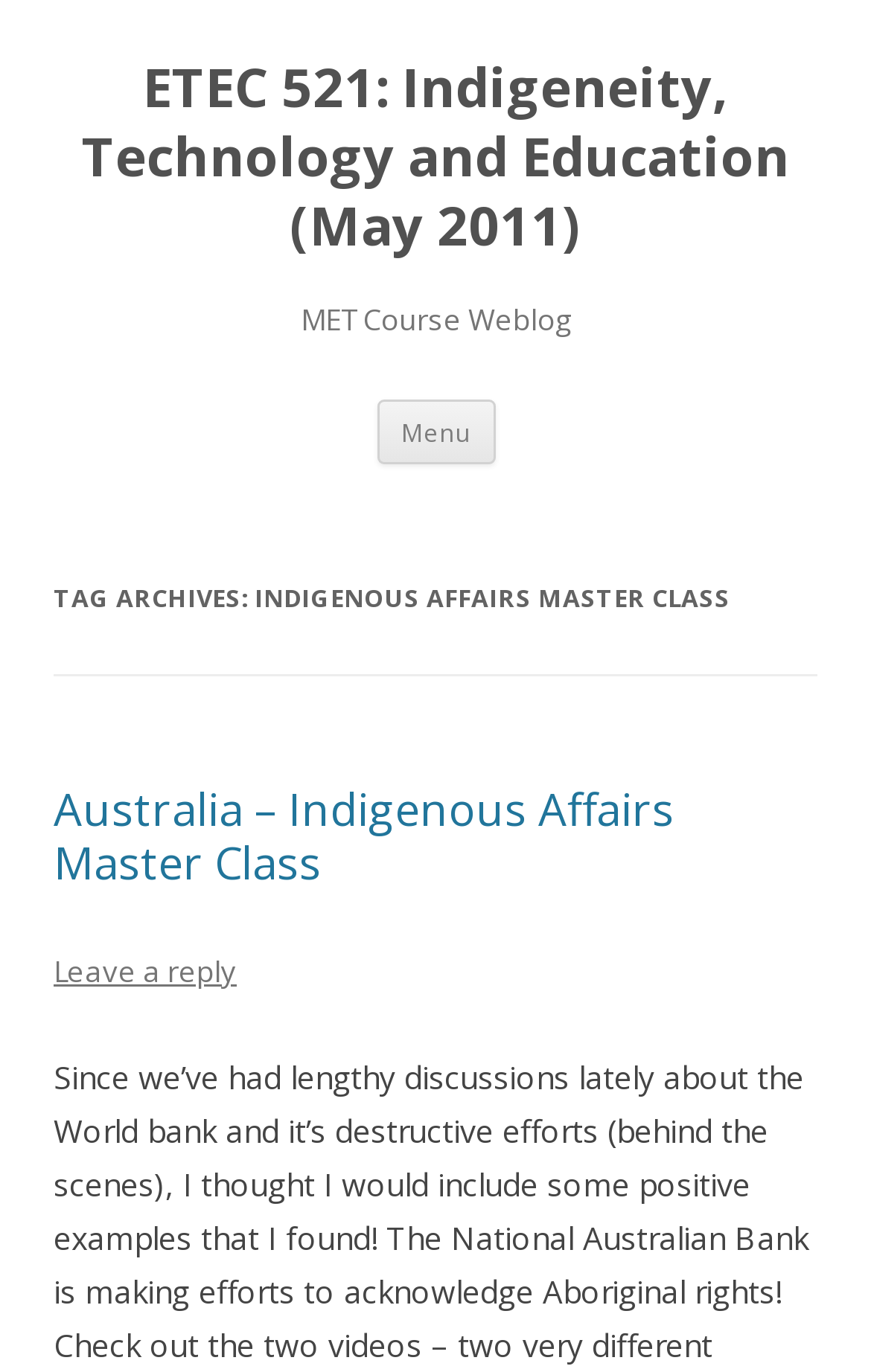What is the name of the course?
Please elaborate on the answer to the question with detailed information.

I determined the answer by looking at the heading element 'ETEC 521: Indigeneity, Technology and Education (May 2011)' which is a prominent element on the webpage, indicating that it is the title of the course.